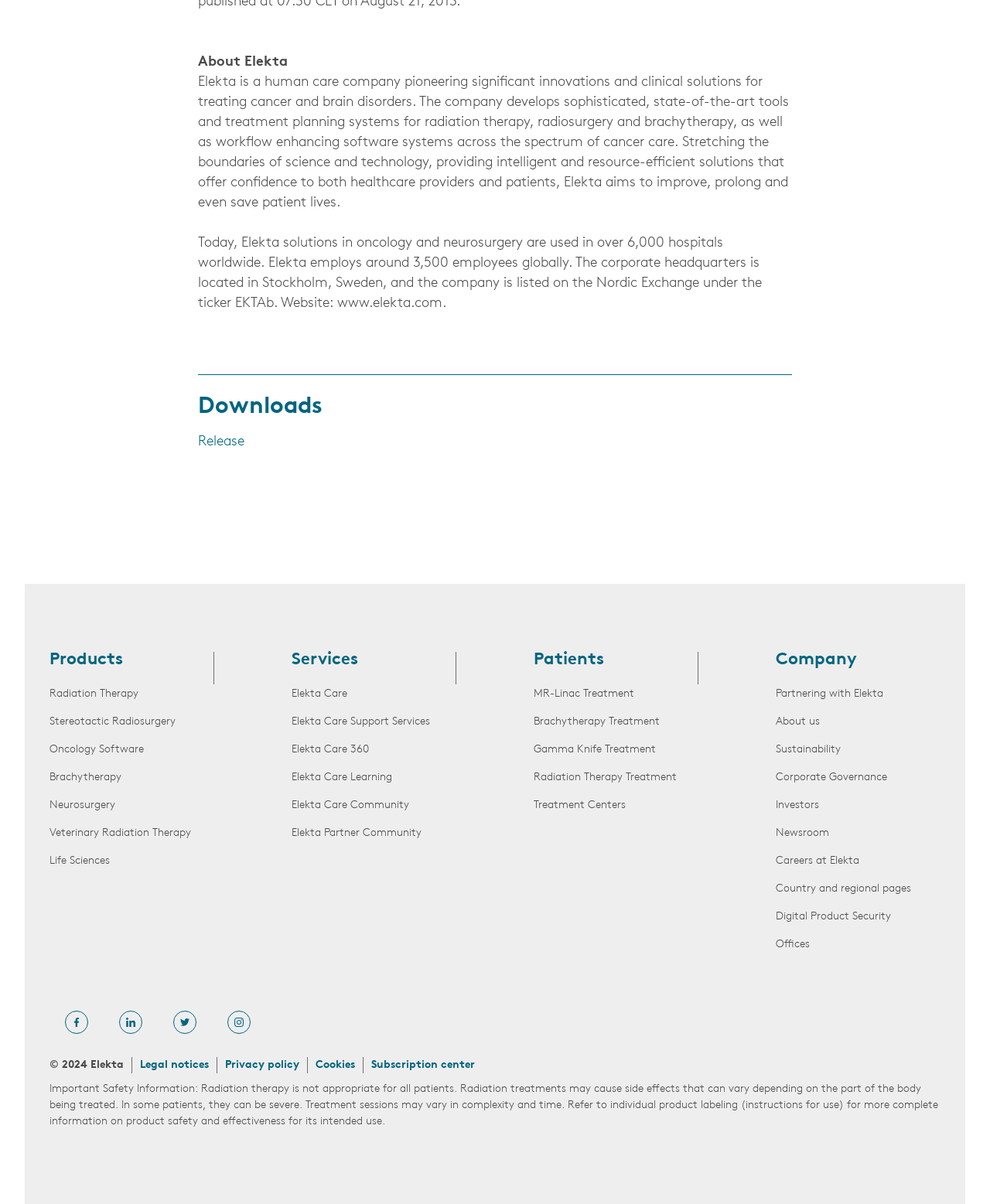Please identify the bounding box coordinates of the area that needs to be clicked to follow this instruction: "View product details of Inkjet Stencil Paper 500pcs".

None